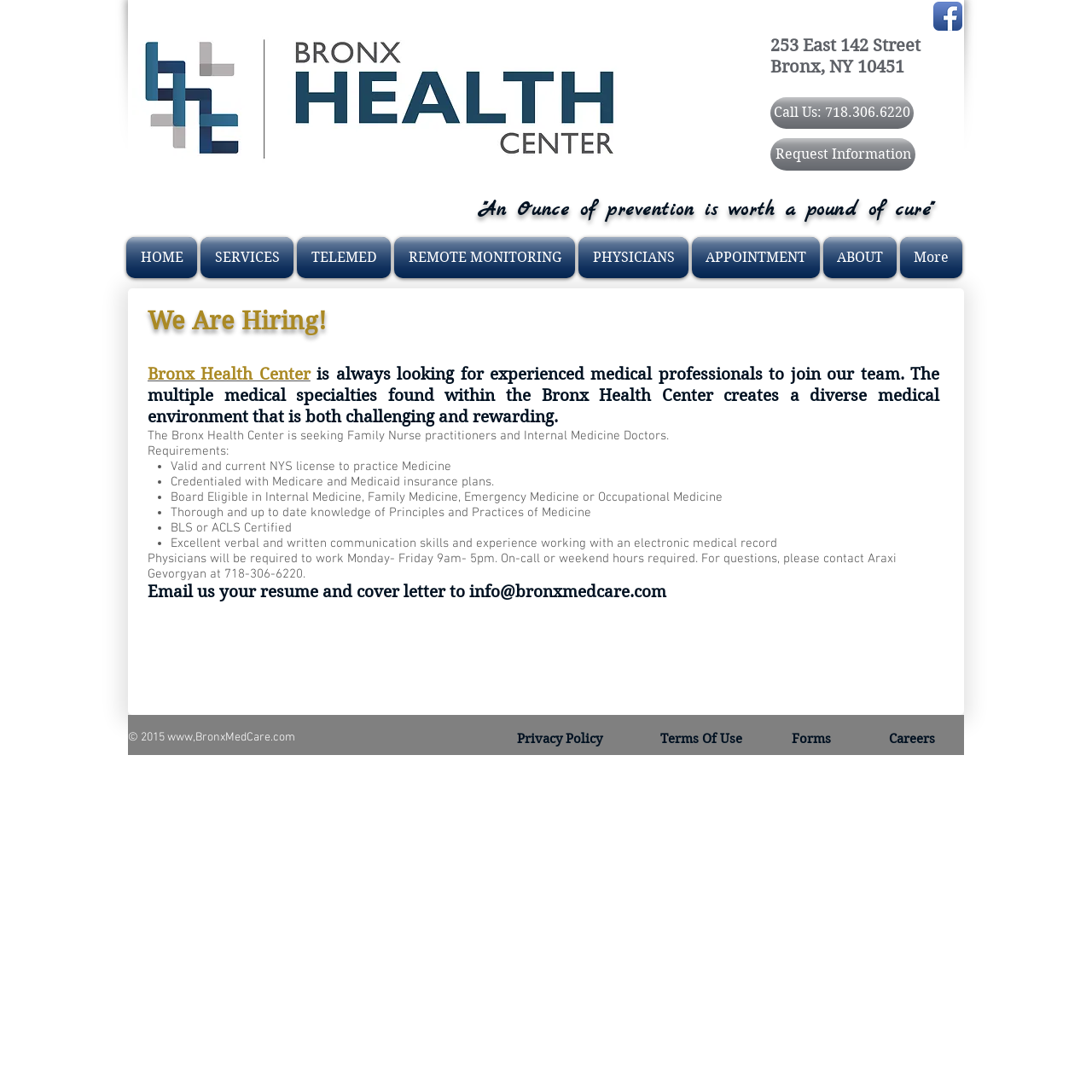Identify the bounding box coordinates of the region that should be clicked to execute the following instruction: "Go to the HOME page".

[0.116, 0.217, 0.182, 0.255]